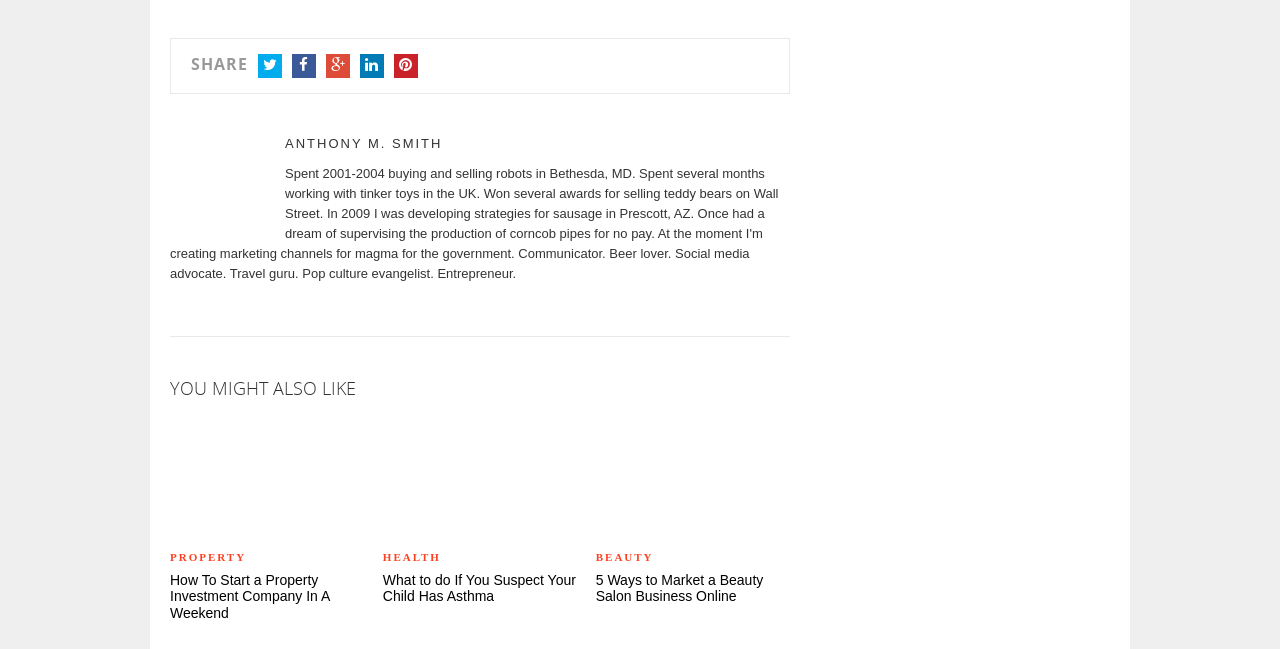Find the bounding box of the web element that fits this description: "Pinterest".

[0.308, 0.083, 0.327, 0.12]